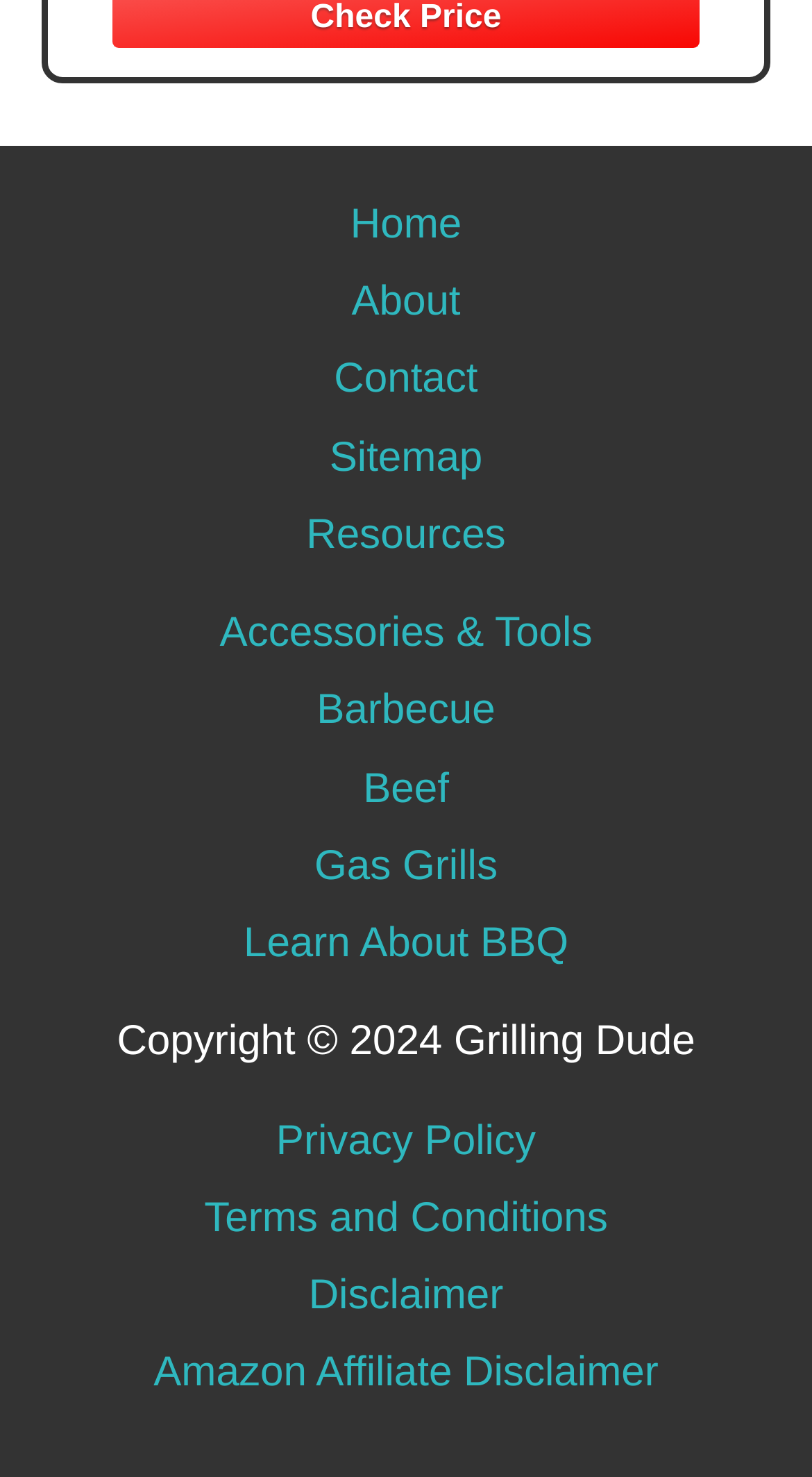Locate the bounding box coordinates of the element's region that should be clicked to carry out the following instruction: "learn about barbecue". The coordinates need to be four float numbers between 0 and 1, i.e., [left, top, right, bottom].

[0.3, 0.623, 0.7, 0.654]